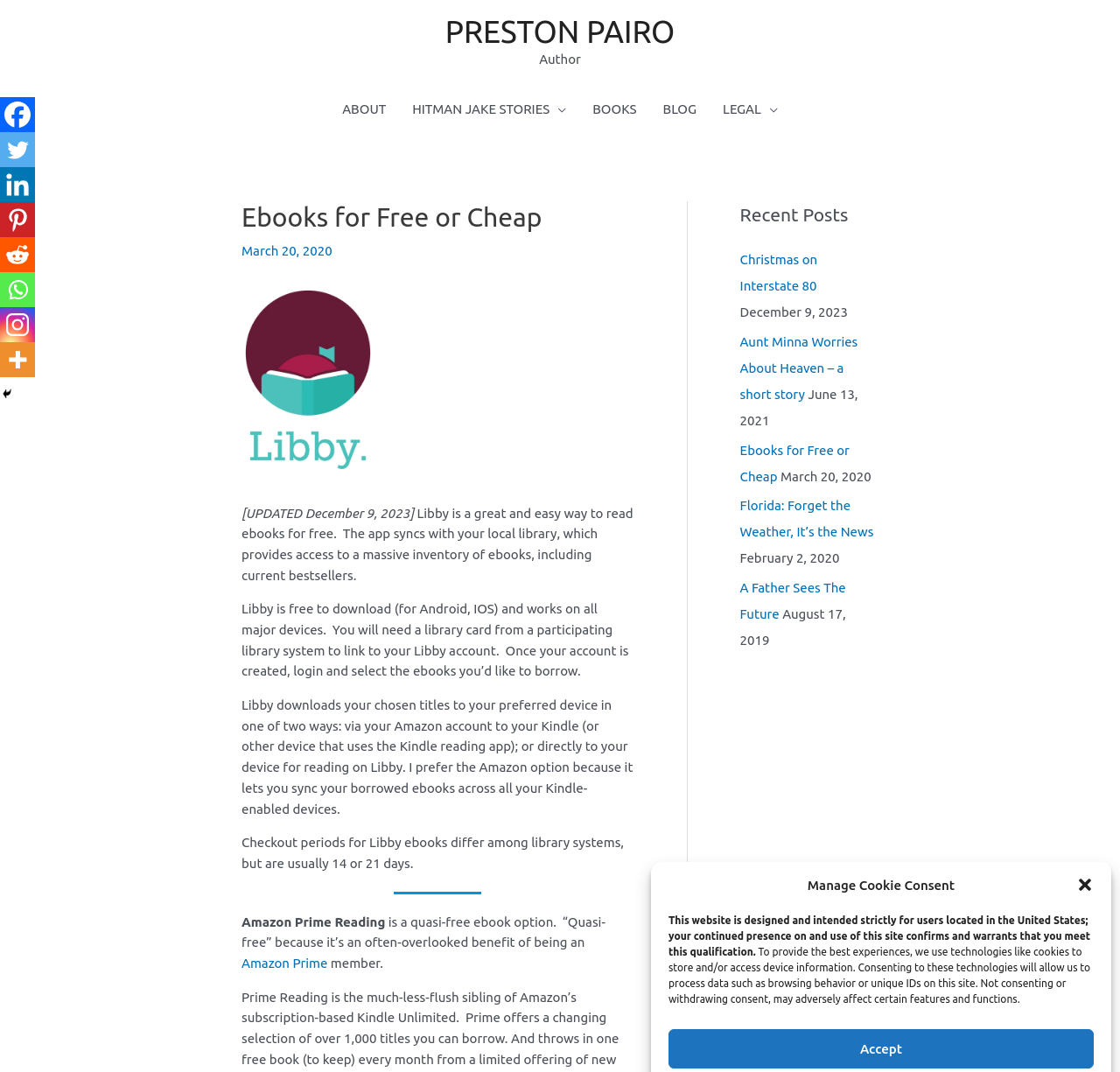Find the bounding box coordinates for the element that must be clicked to complete the instruction: "View the 'IN THE CURRENT ISSUE' section". The coordinates should be four float numbers between 0 and 1, indicated as [left, top, right, bottom].

None